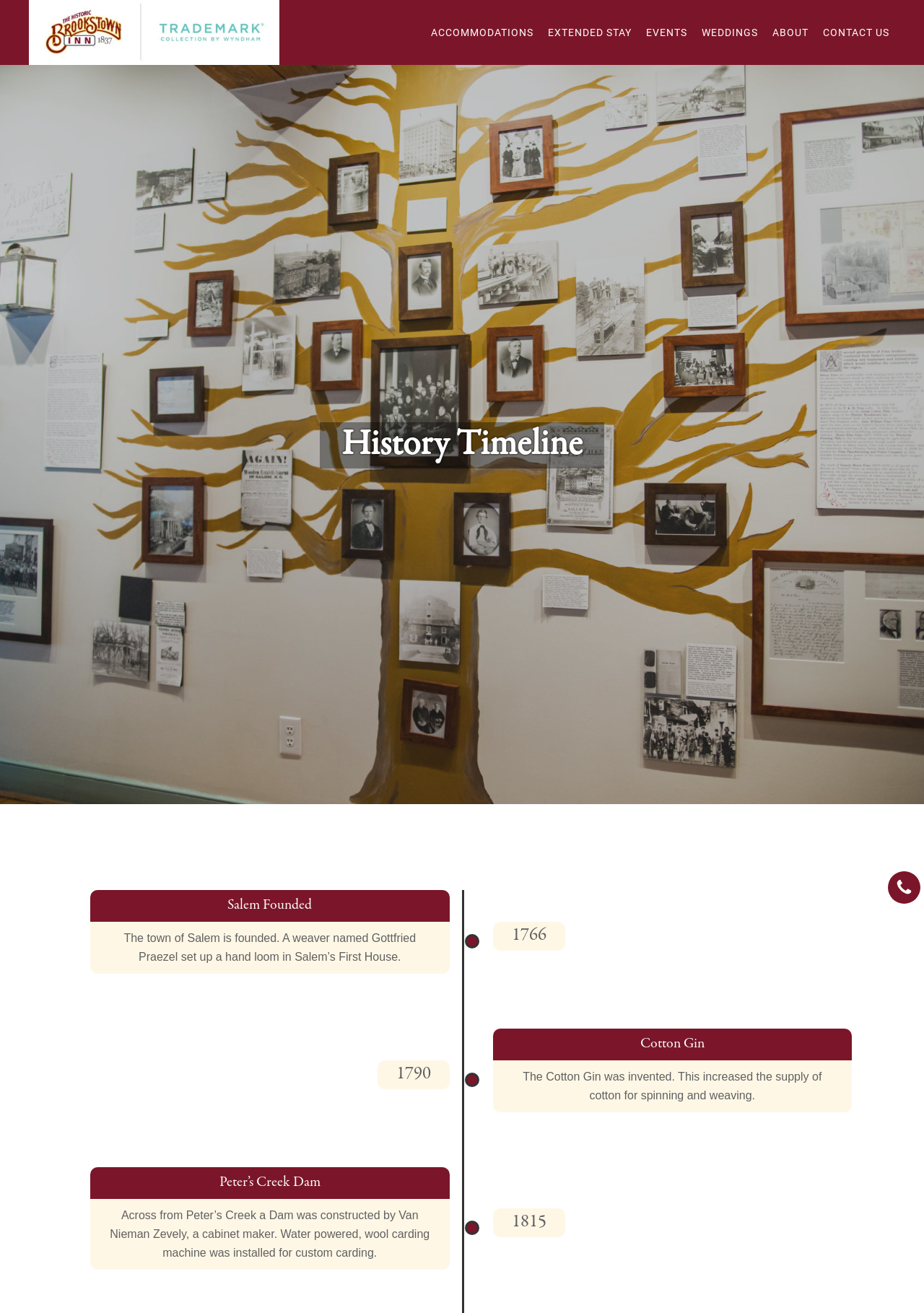What is the type of machine installed at Peter's Creek Dam?
Give a single word or phrase as your answer by examining the image.

Wool carding machine